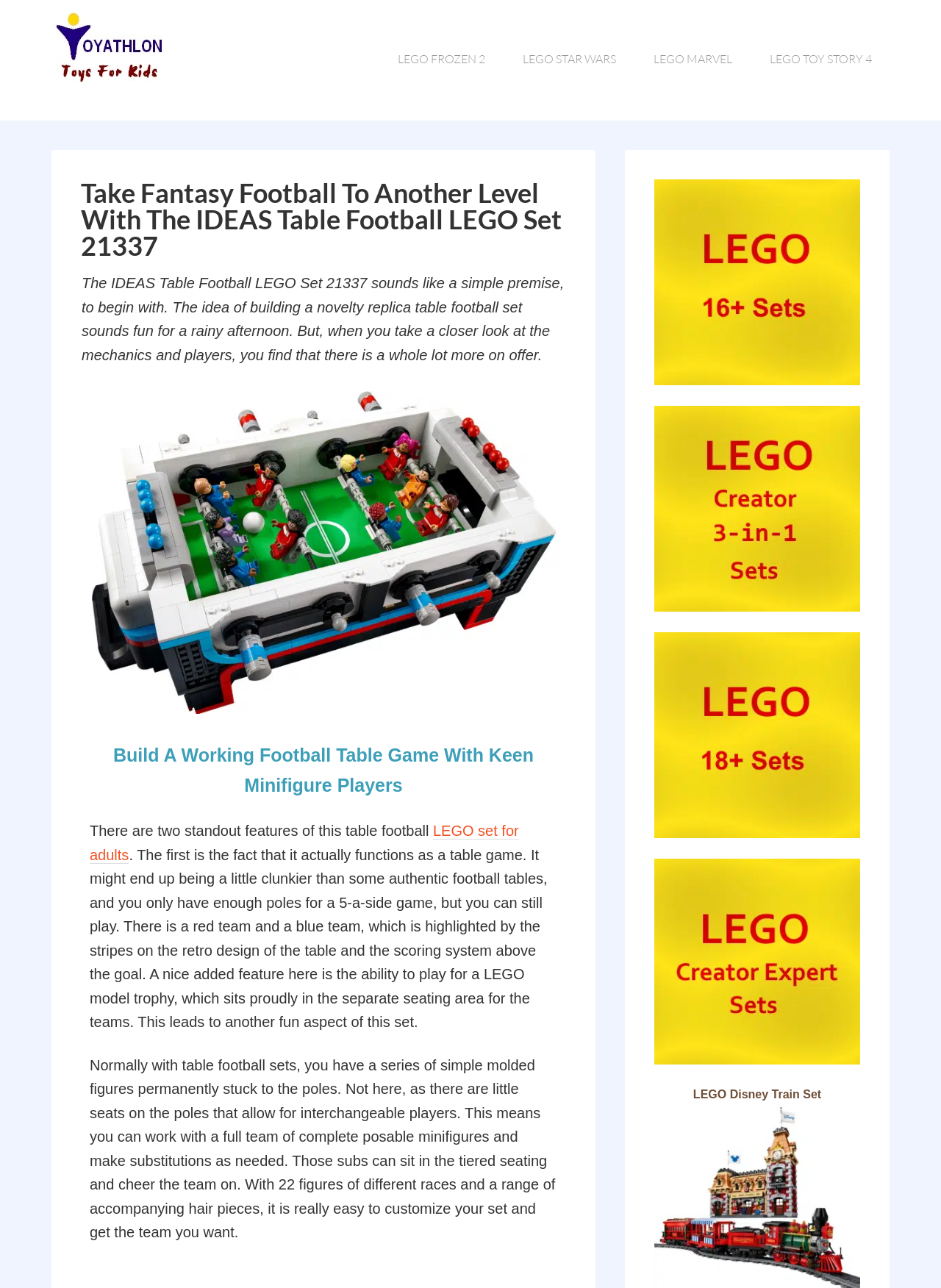Explain in detail what is displayed on the webpage.

This webpage is about the IDEAS Table Football LEGO Set 21337. At the top, there is a header with the title "Take Fantasy Football To Another Level With The IDEAS Table Football LEGO Set 21337 - Toyathlon". Below the header, there are five links to other LEGO sets, including LEGO FROZEN 2, LEGO STAR WARS, LEGO MARVEL, and LEGO TOY STORY 4, aligned horizontally across the top of the page.

The main content of the page starts with a paragraph of text that describes the IDEAS Table Football LEGO Set 21337, mentioning that it sounds like a simple premise but has more to offer when you take a closer look. Below this text, there is a link to the set with an accompanying image.

The next section of the page is about building a working football table game with keen minifigure players. There are two standout features of this set: it actually functions as a table game, and it has interchangeable players. The text describes how the set works, including the ability to play for a LEGO model trophy and the customization options for the players.

On the right side of the page, there are four links to other LEGO sets, including LEGO 16+, LEGO Creator 3 in 1, LEGO 18+, and LEGO Creator Expert, each with an accompanying image. At the bottom of the page, there is a text link to the LEGO Disney Train Set.